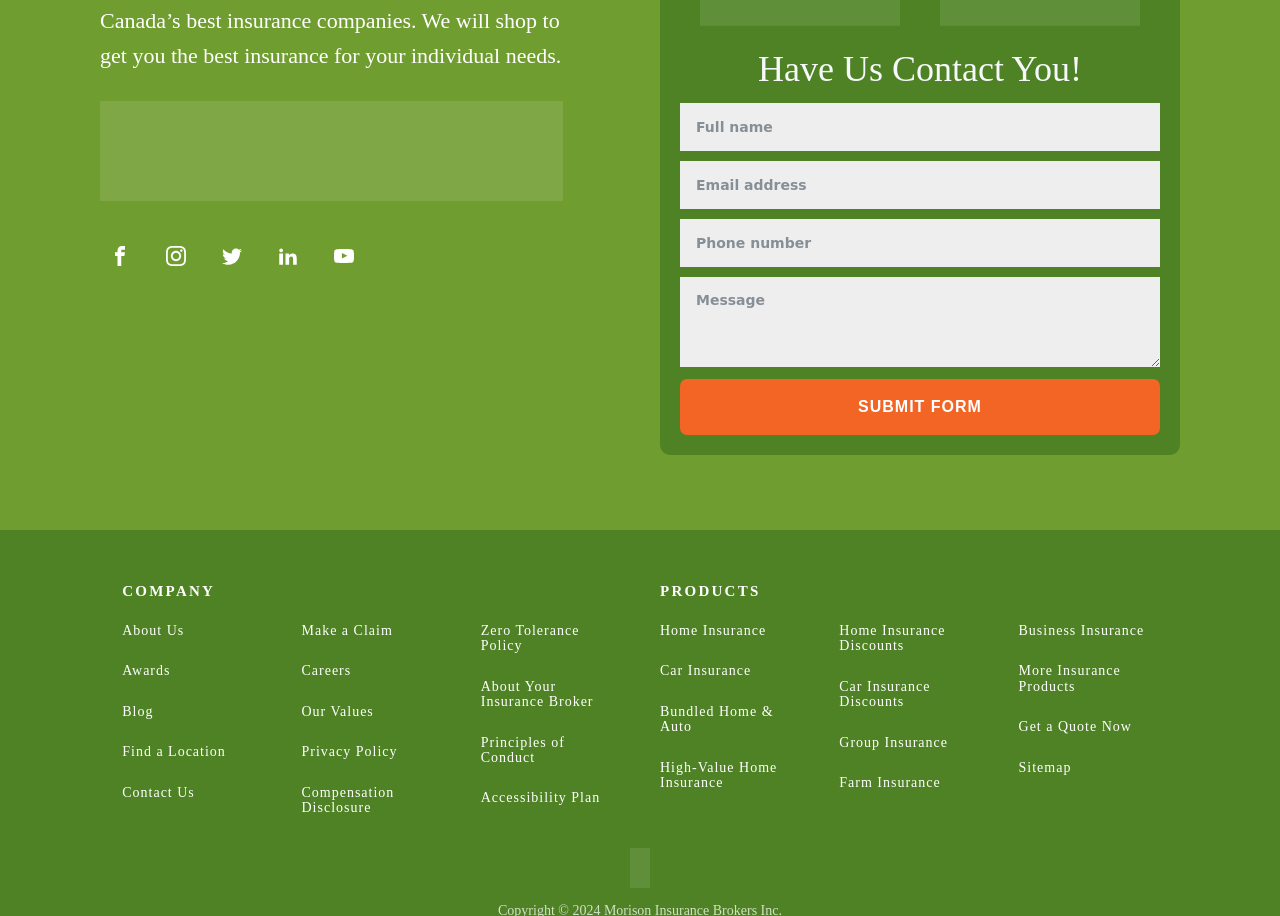Determine the coordinates of the bounding box for the clickable area needed to execute this instruction: "Get a quote now".

[0.796, 0.785, 0.884, 0.803]